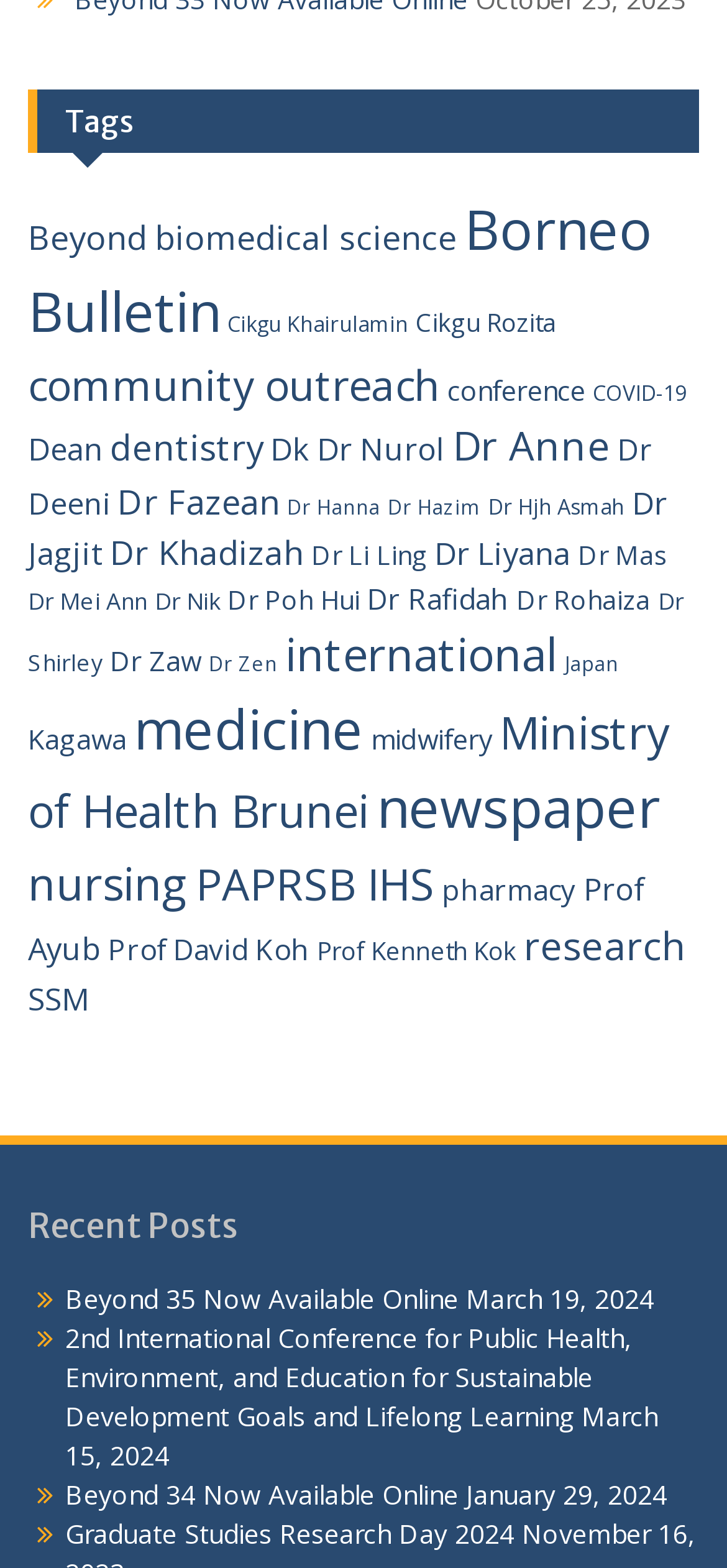Identify the bounding box coordinates for the element you need to click to achieve the following task: "go to the next post". Provide the bounding box coordinates as four float numbers between 0 and 1, in the form [left, top, right, bottom].

None